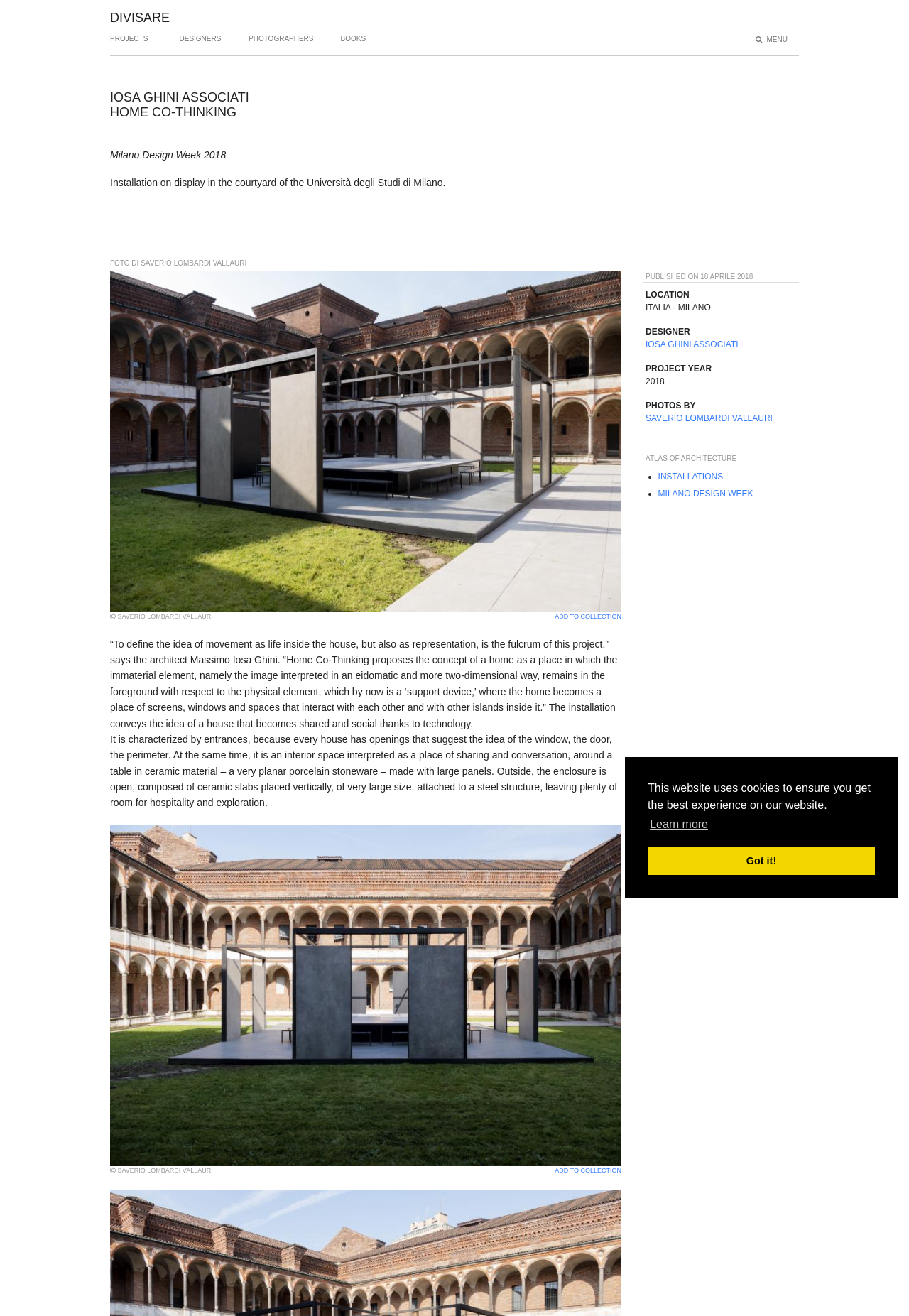Find the bounding box coordinates for the area you need to click to carry out the instruction: "View project details". The coordinates should be four float numbers between 0 and 1, indicated as [left, top, right, bottom].

[0.121, 0.206, 0.684, 0.465]